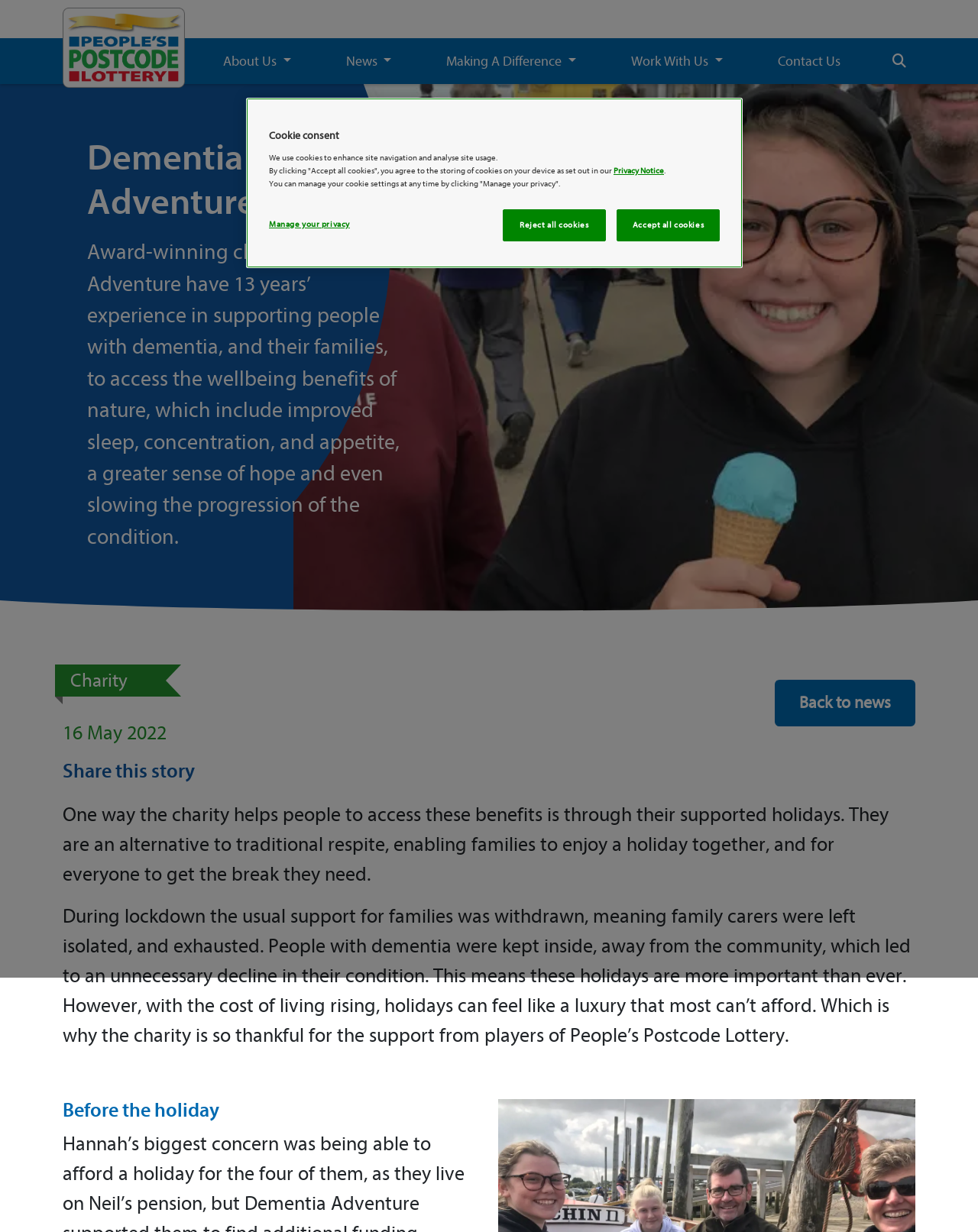From the screenshot, find the bounding box of the UI element matching this description: "Back to news". Supply the bounding box coordinates in the form [left, top, right, bottom], each a float between 0 and 1.

[0.792, 0.552, 0.936, 0.59]